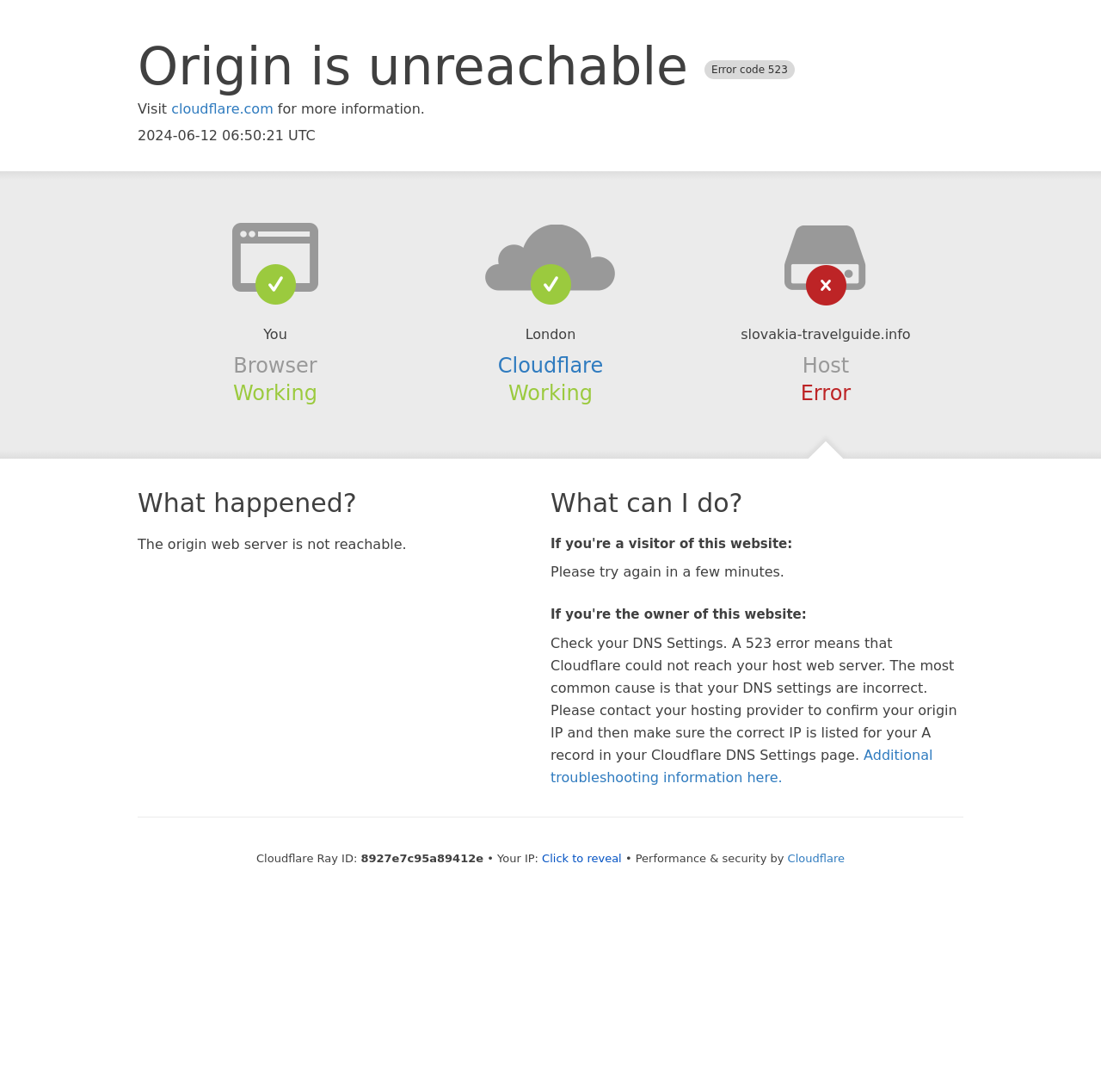What is the error code?
Provide a short answer using one word or a brief phrase based on the image.

523